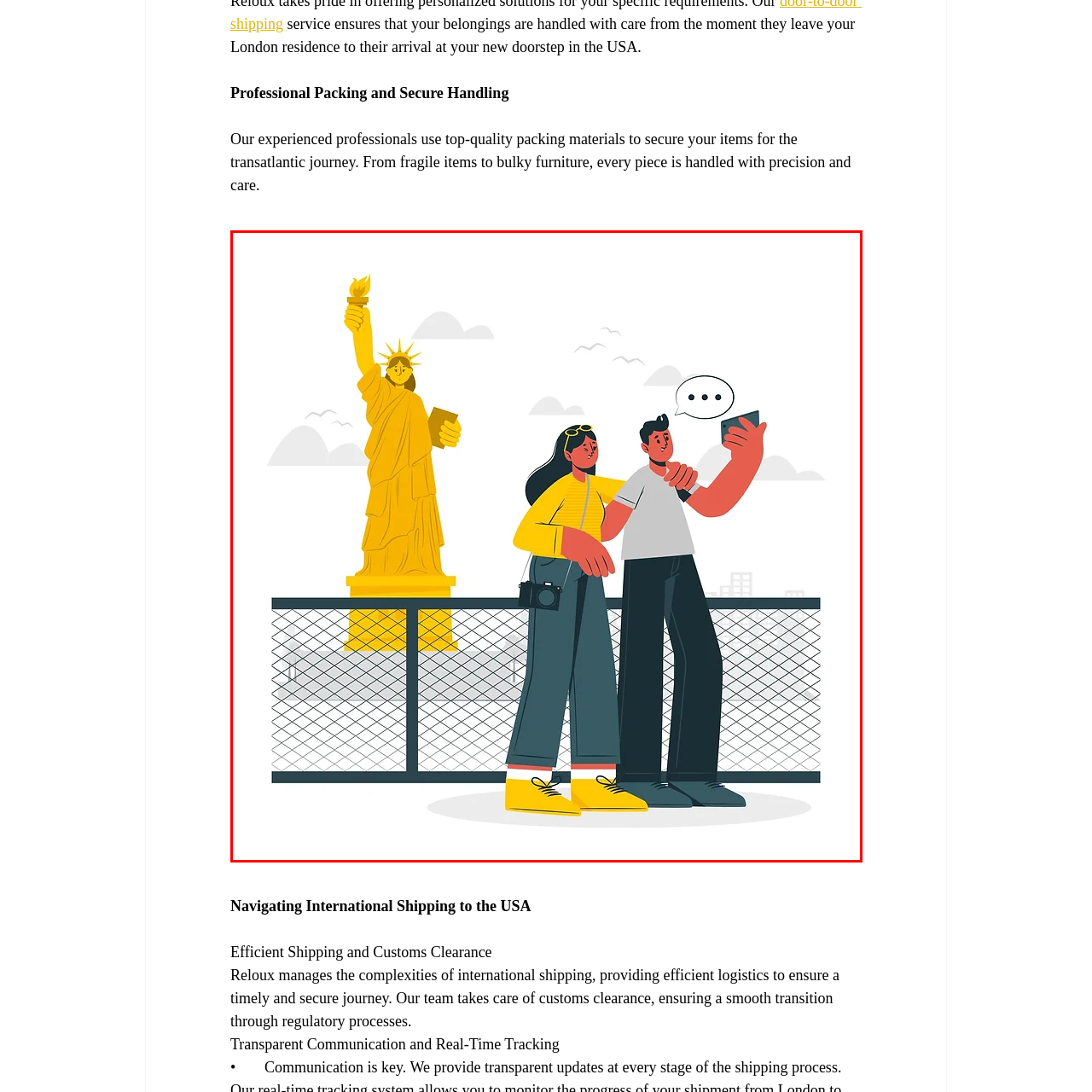What is the color of the man's t-shirt?
Please analyze the image within the red bounding box and respond with a detailed answer to the question.

The caption describes the man as wearing a casual gray t-shirt, which indicates the color of his shirt.